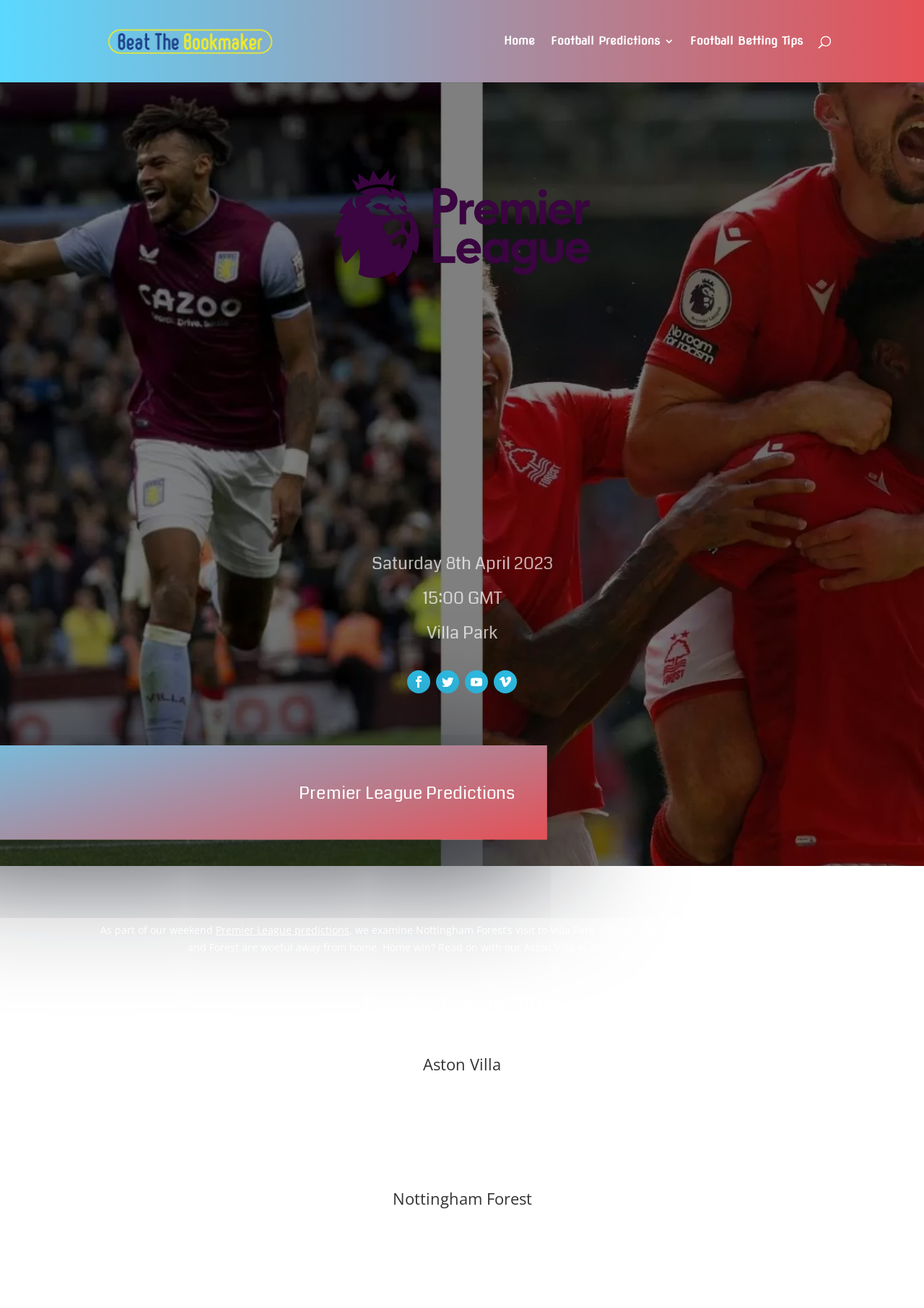Examine the image and give a thorough answer to the following question:
What is the date of the Aston Villa vs Nottingham Forest match?

I found the answer by looking at the static text element with the content 'Saturday 8th April 2023' which is located below the heading 'Aston Villa vs Nottingham Forest – Analysis, Prediction, Team News'.